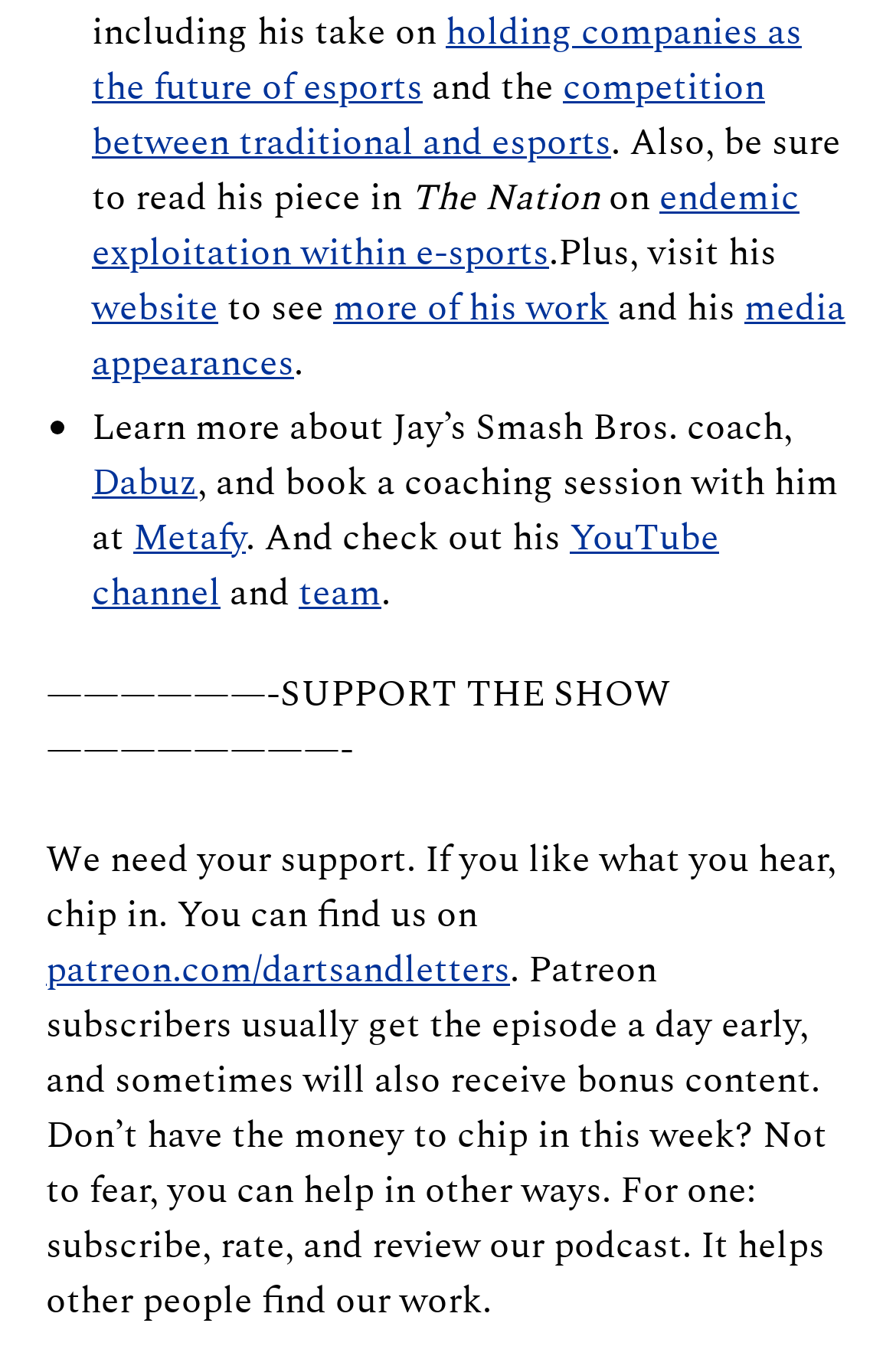Please predict the bounding box coordinates (top-left x, top-left y, bottom-right x, bottom-right y) for the UI element in the screenshot that fits the description: patreon.com/dartsandletters

[0.051, 0.688, 0.569, 0.728]